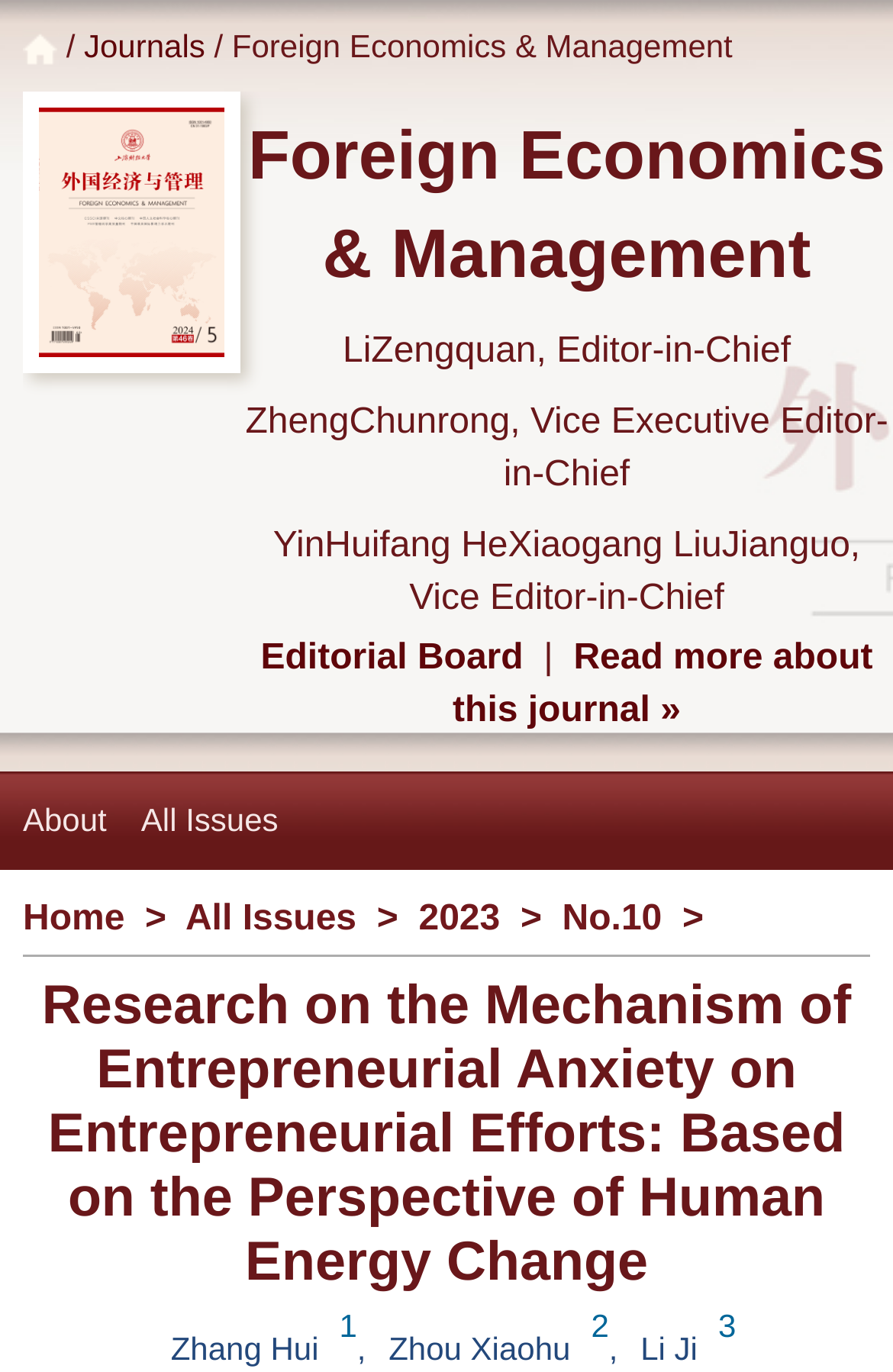Determine the bounding box coordinates of the region to click in order to accomplish the following instruction: "View the 'Editorial Board'". Provide the coordinates as four float numbers between 0 and 1, specifically [left, top, right, bottom].

[0.292, 0.465, 0.586, 0.493]